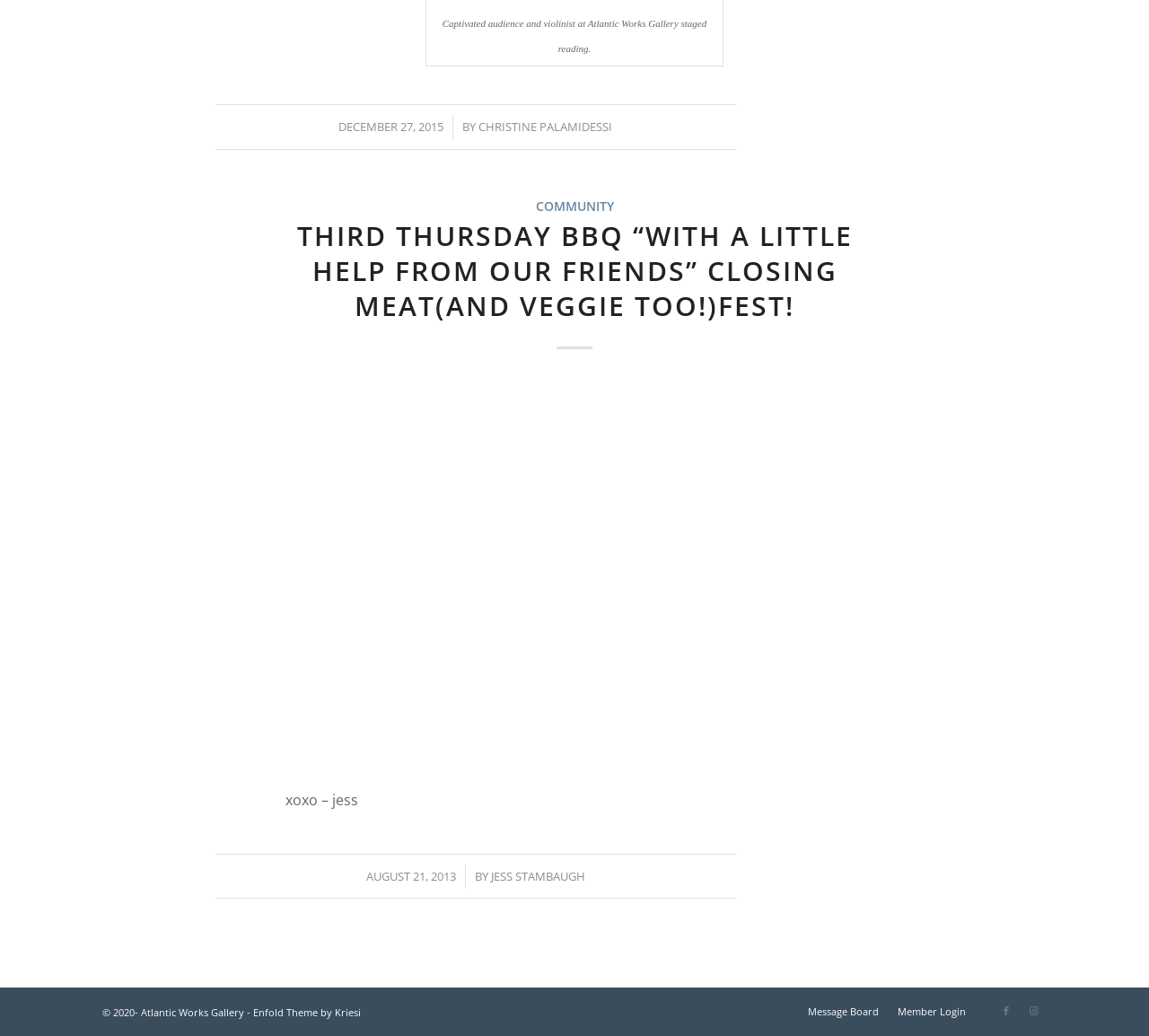Pinpoint the bounding box coordinates of the clickable area needed to execute the instruction: "Read the article 'THIRD THURSDAY BBQ “WITH A LITTLE HELP FROM OUR FRIENDS” CLOSING MEAT(AND VEGGIE TOO!)FEST!'". The coordinates should be specified as four float numbers between 0 and 1, i.e., [left, top, right, bottom].

[0.258, 0.21, 0.742, 0.313]